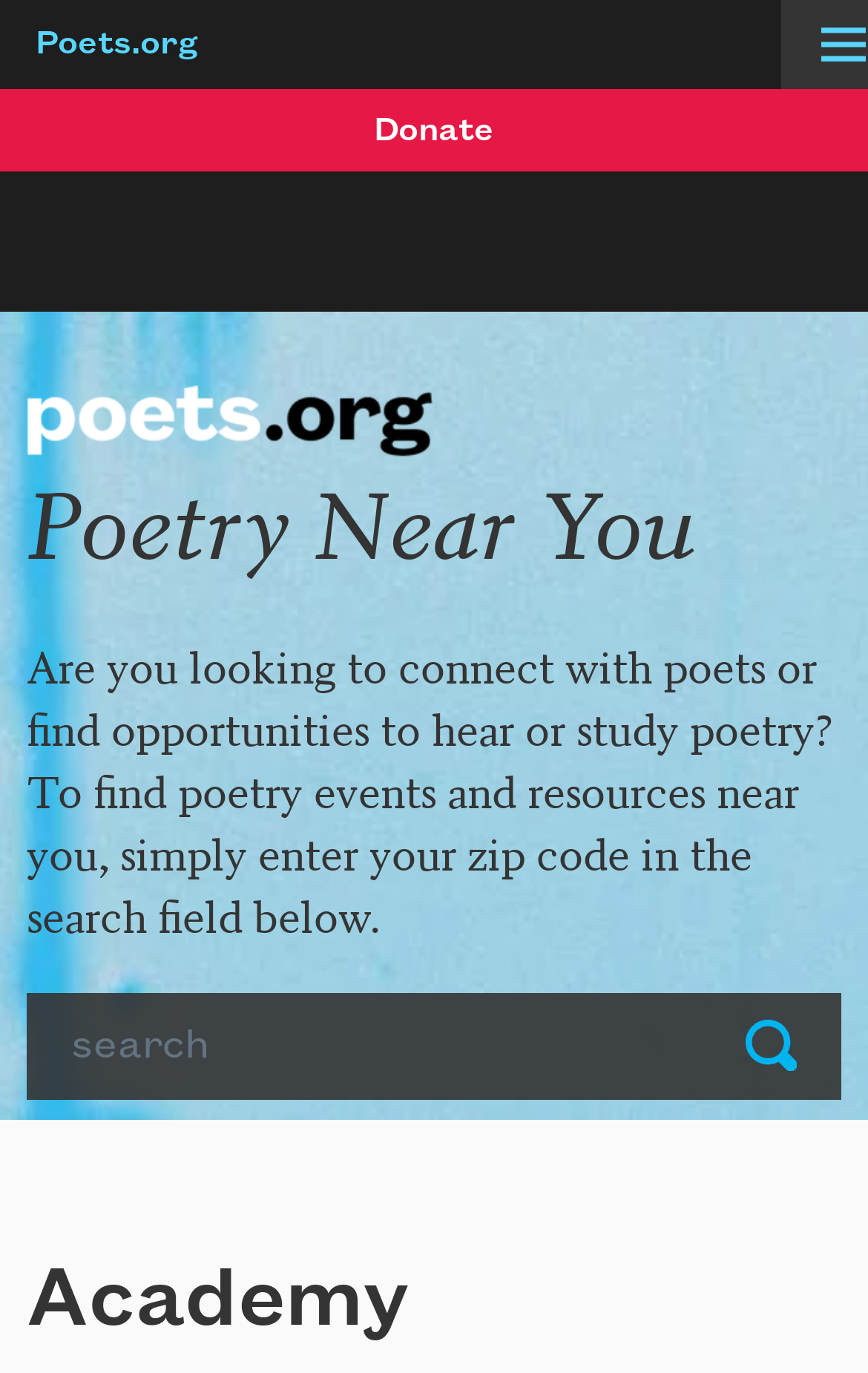Please find the bounding box for the following UI element description. Provide the coordinates in (top-left x, top-left y, bottom-right x, bottom-right y) format, with values between 0 and 1: Patent analysis and invalidity

None